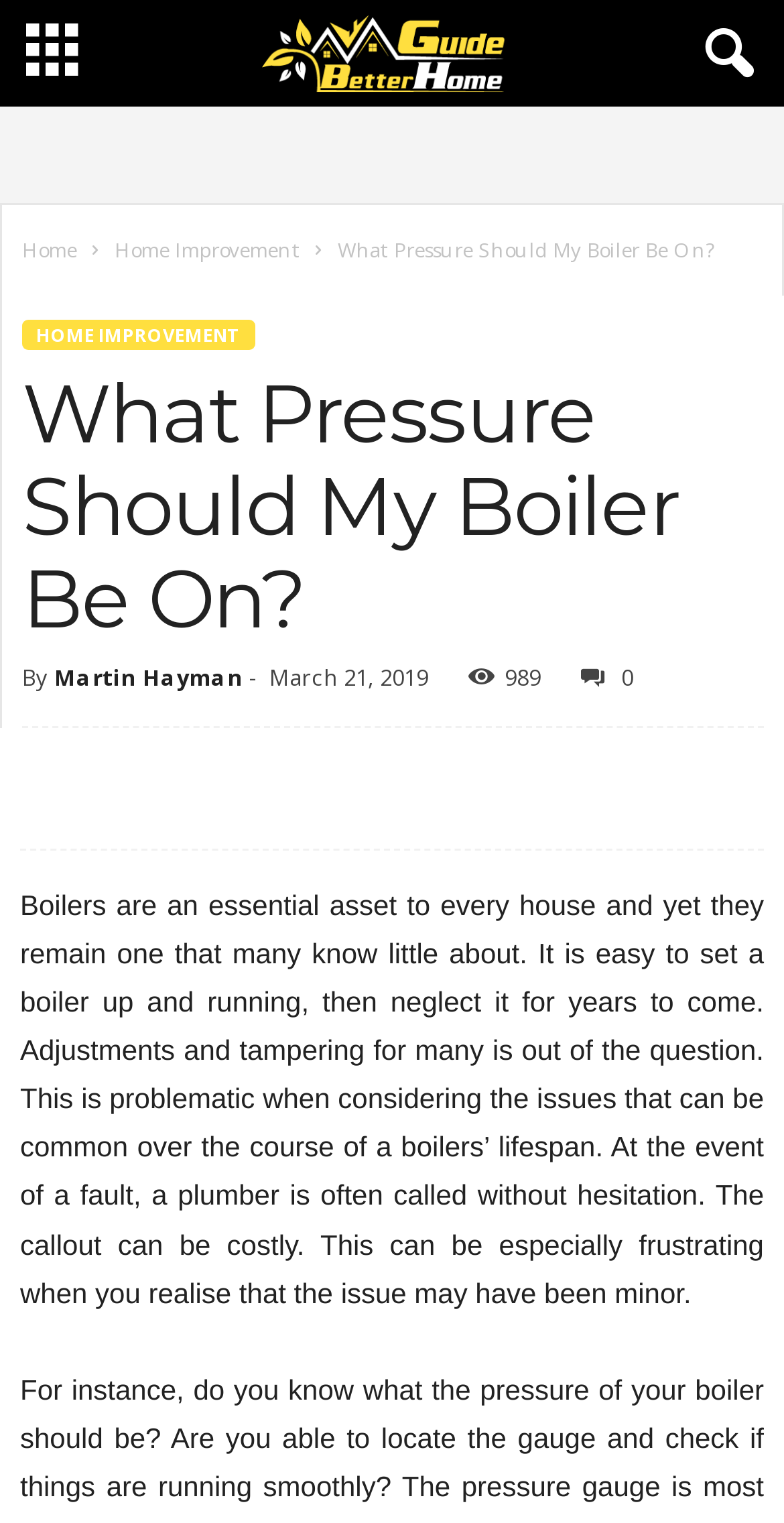Review the image closely and give a comprehensive answer to the question: What is the tone of the article?

The tone of the article is informative, as it provides factual information about boilers and their maintenance, without expressing a personal opinion or emotion.